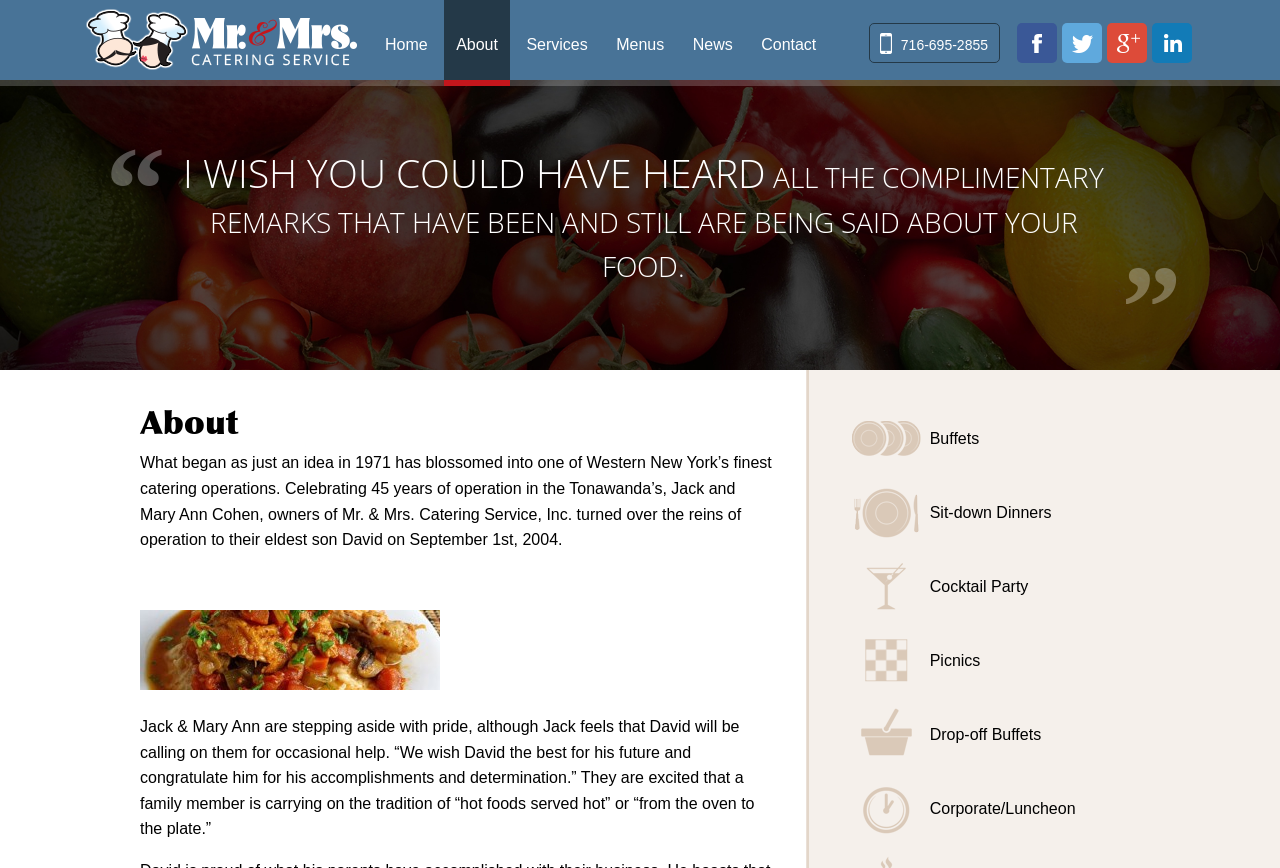Identify the bounding box coordinates of the HTML element based on this description: "Mr & Mrs Catering".

[0.059, 0.0, 0.288, 0.092]